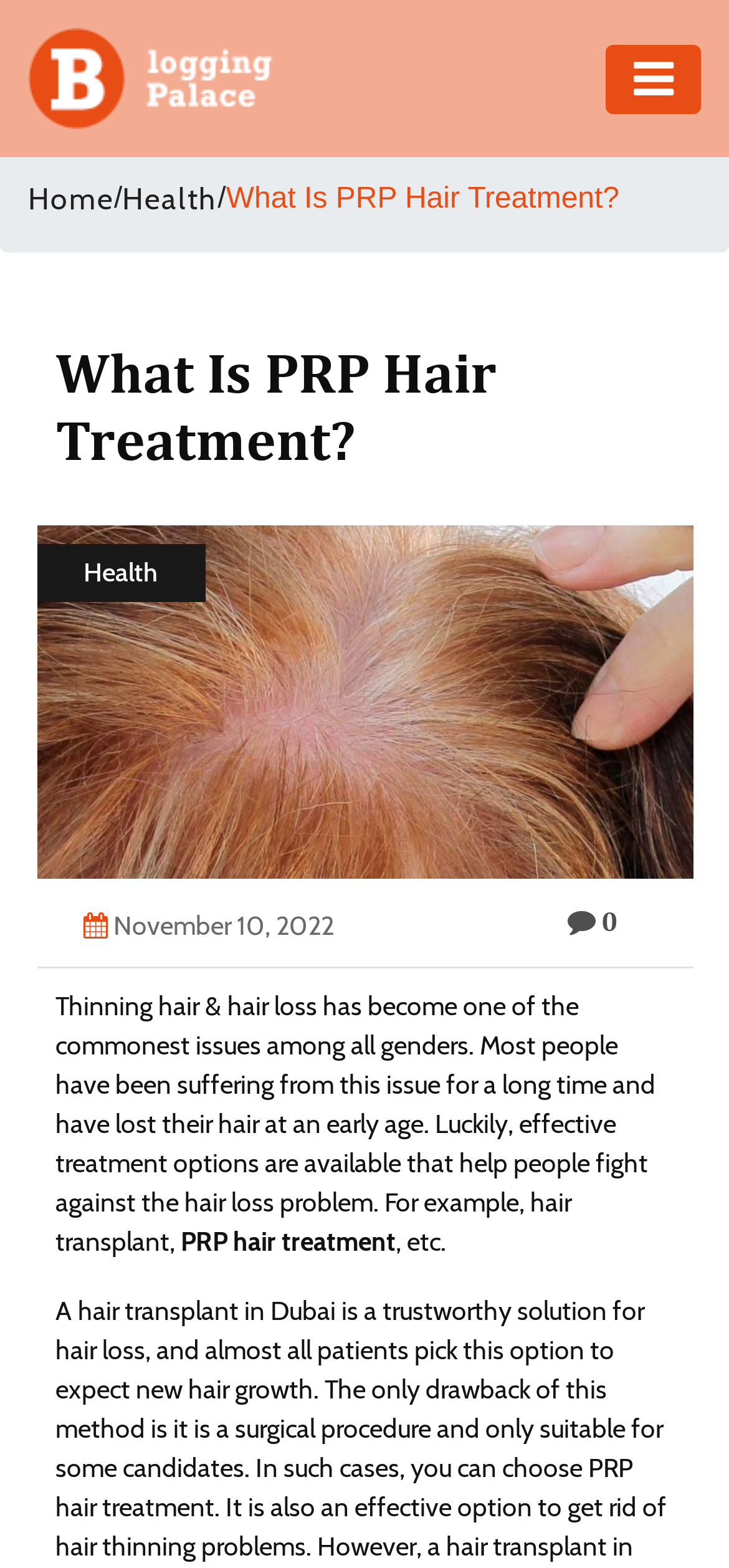Locate the bounding box coordinates of the element that needs to be clicked to carry out the instruction: "contact us". The coordinates should be given as four float numbers ranging from 0 to 1, i.e., [left, top, right, bottom].

[0.0, 0.59, 0.159, 0.683]